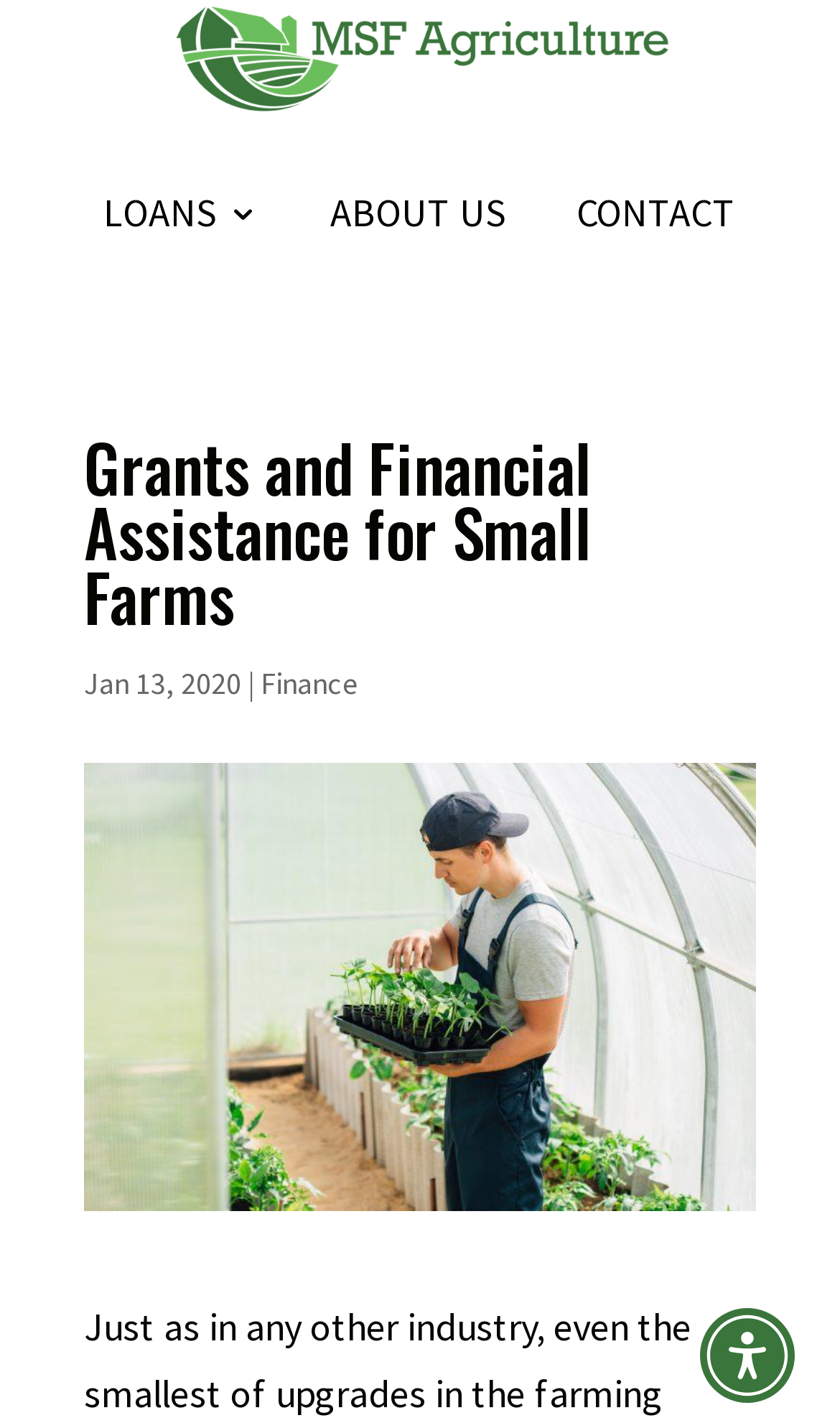Identify the bounding box for the described UI element. Provide the coordinates in (top-left x, top-left y, bottom-right x, bottom-right y) format with values ranging from 0 to 1: aria-label="Accessibility Menu" title="Accessibility Menu"

[0.833, 0.919, 0.946, 0.986]